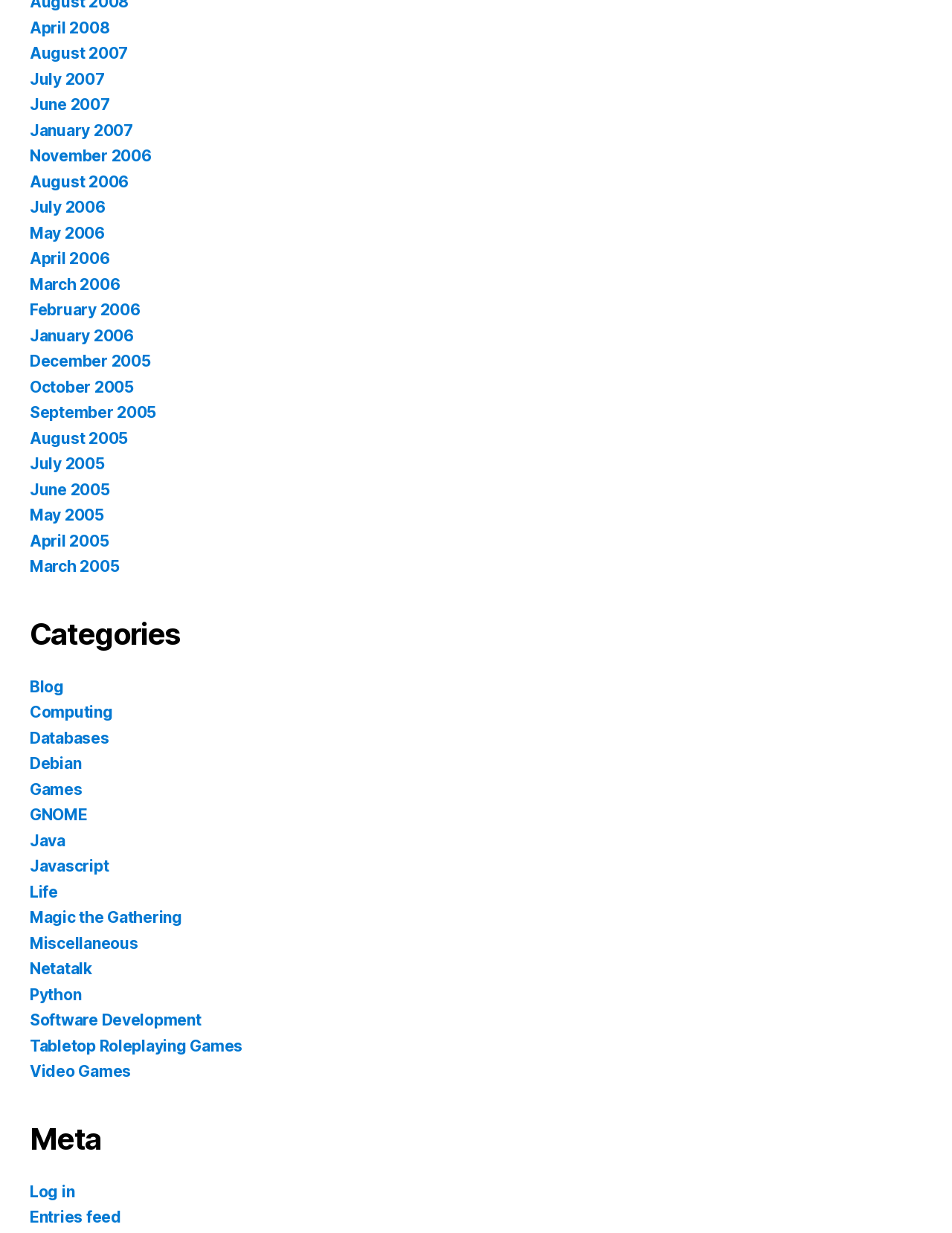Please determine the bounding box coordinates of the element to click in order to execute the following instruction: "Explore Computing category". The coordinates should be four float numbers between 0 and 1, specified as [left, top, right, bottom].

[0.031, 0.57, 0.118, 0.585]